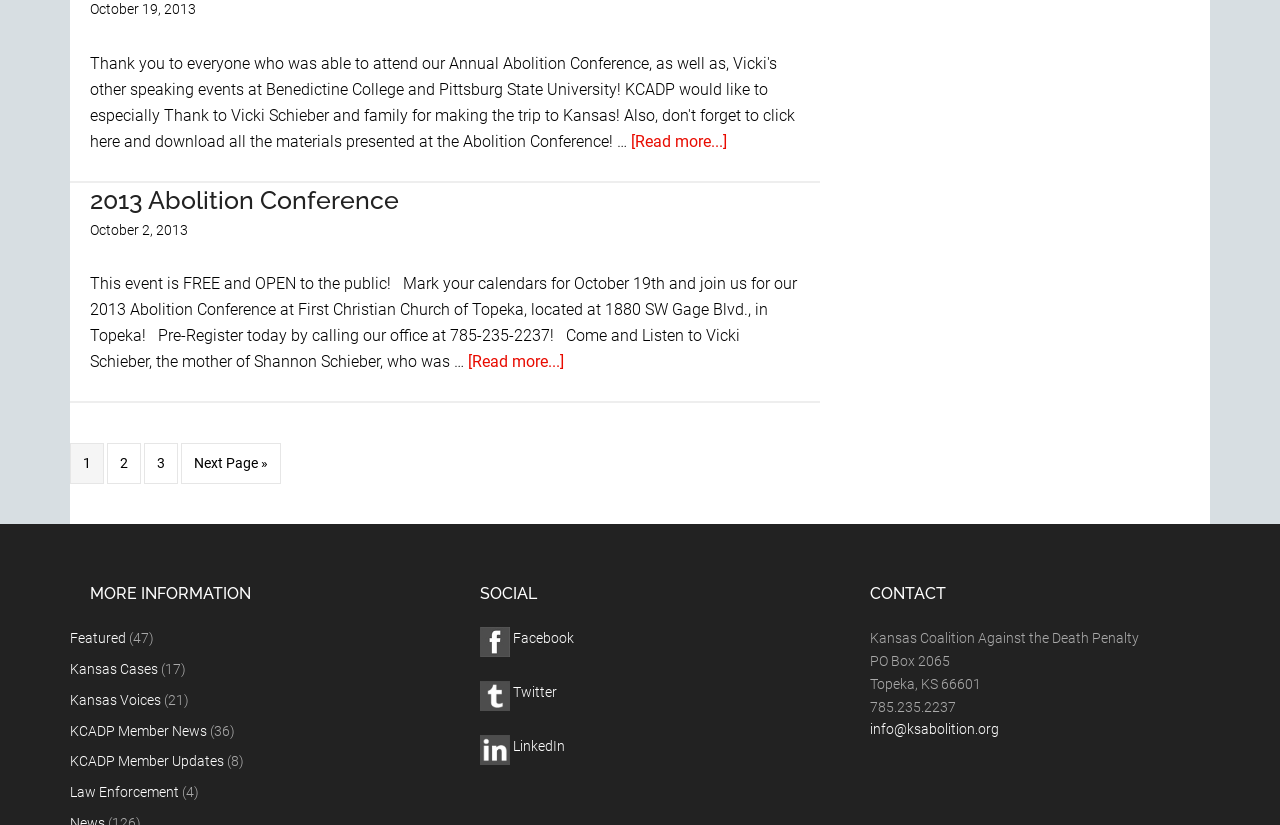Provide the bounding box coordinates of the UI element that matches the description: "Kansas Cases".

[0.055, 0.801, 0.123, 0.821]